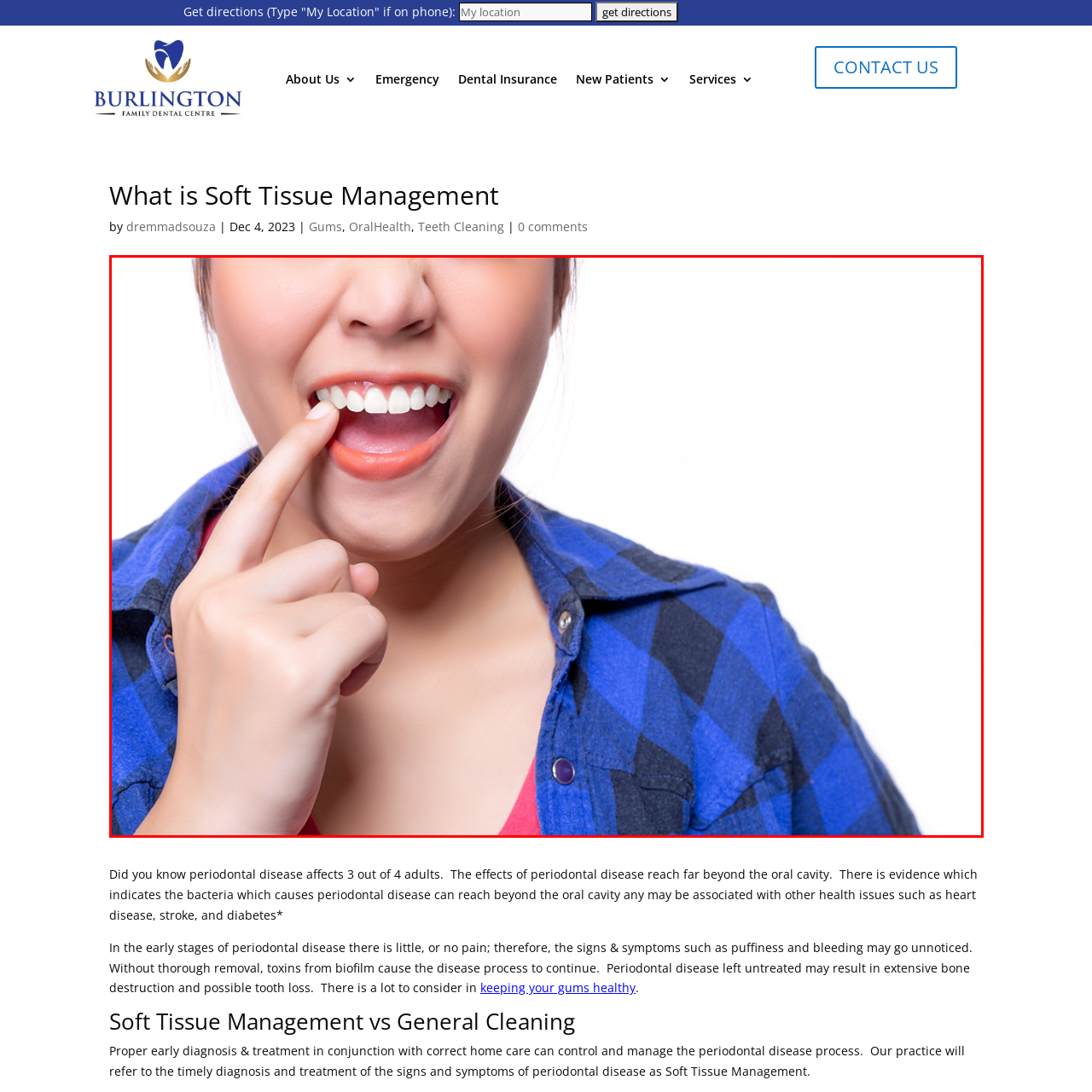What is the significance of the white background?
Observe the image part marked by the red bounding box and give a detailed answer to the question.

The significance of the white background can be inferred by understanding its effect on the image, which is to enhance the clarity of the woman's expression, thereby emphasizing the importance of dental hygiene and periodontal health.